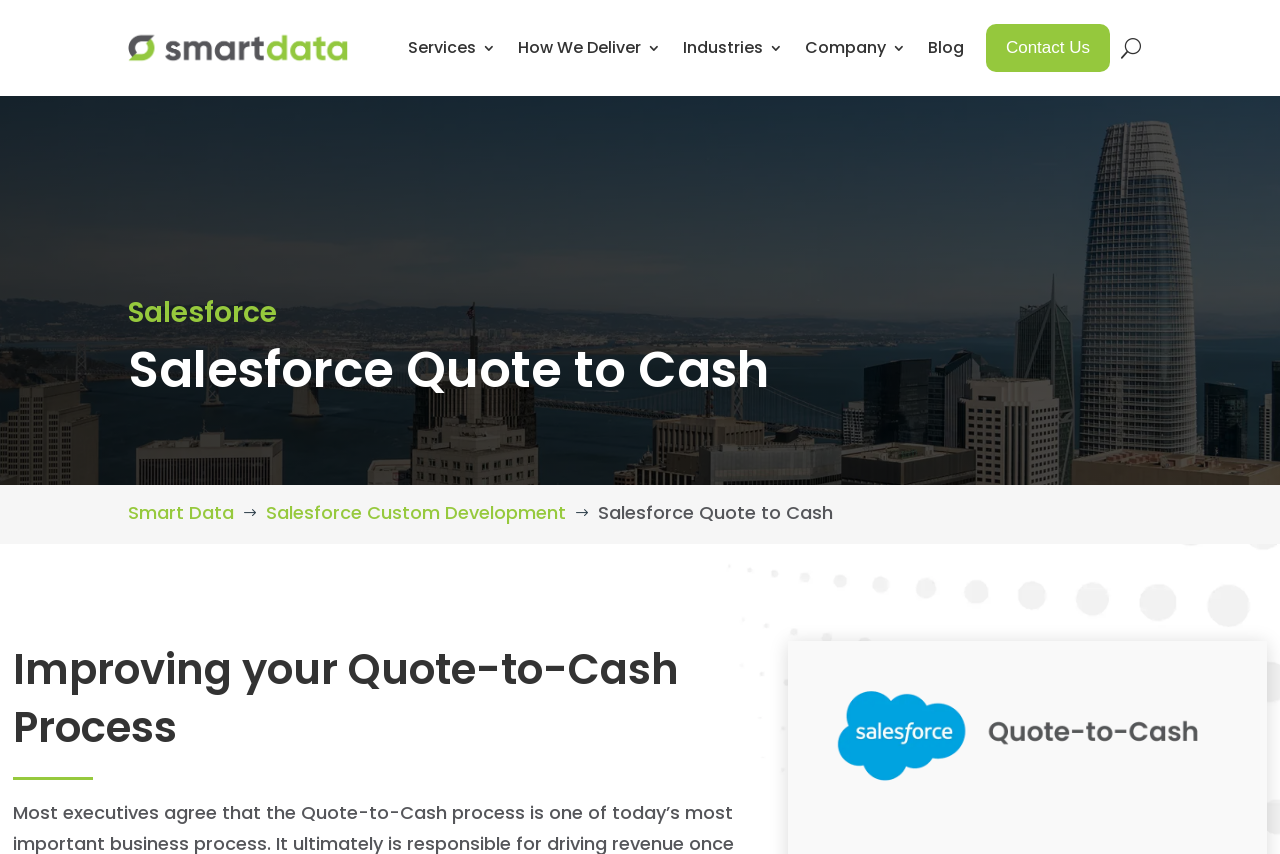Can you identify the bounding box coordinates of the clickable region needed to carry out this instruction: 'Click the SmartData Logo'? The coordinates should be four float numbers within the range of 0 to 1, stated as [left, top, right, bottom].

[0.1, 0.035, 0.272, 0.078]